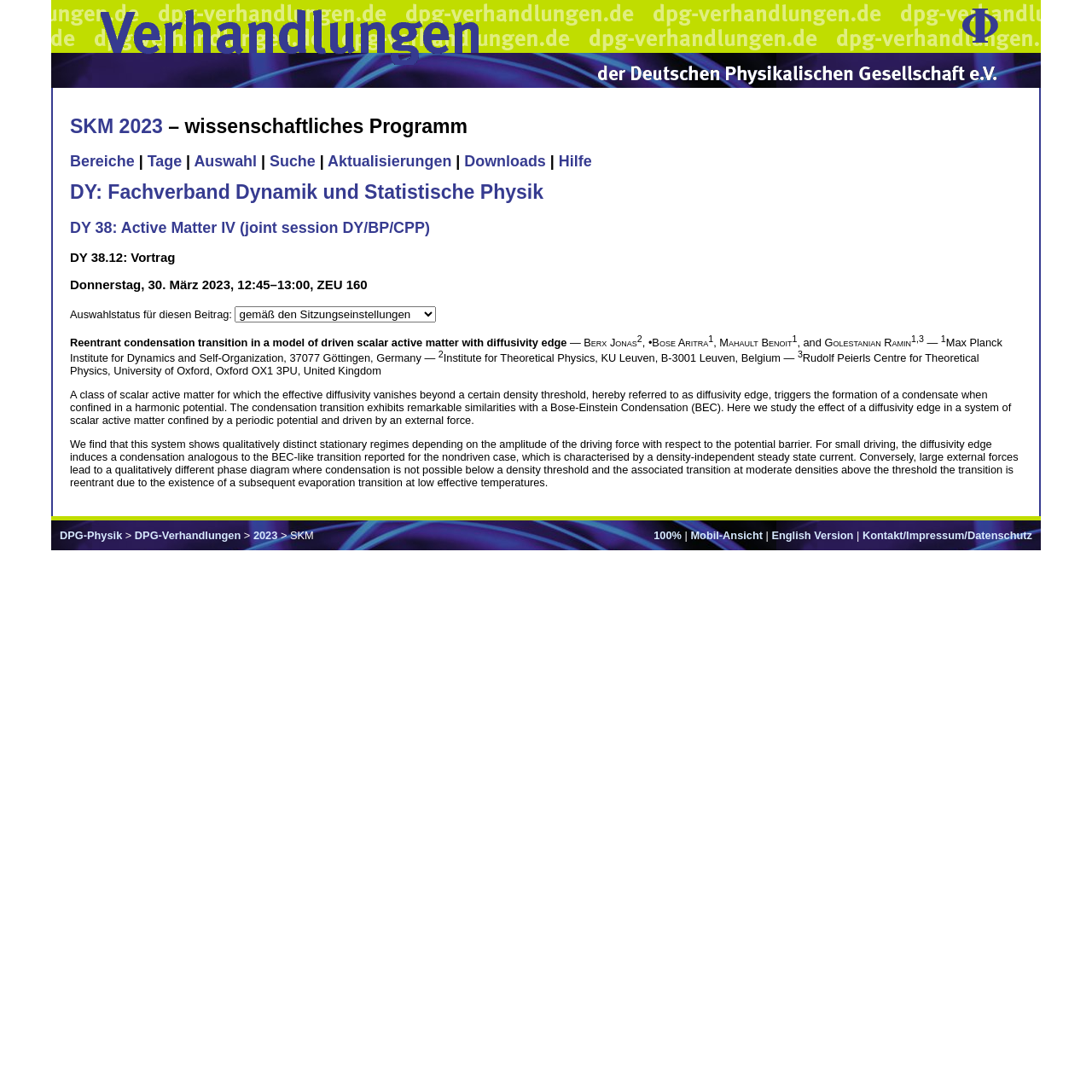What is the location of the Max Planck Institute for Dynamics and Self-Organization?
Look at the screenshot and respond with a single word or phrase.

37077 Göttingen, Germany